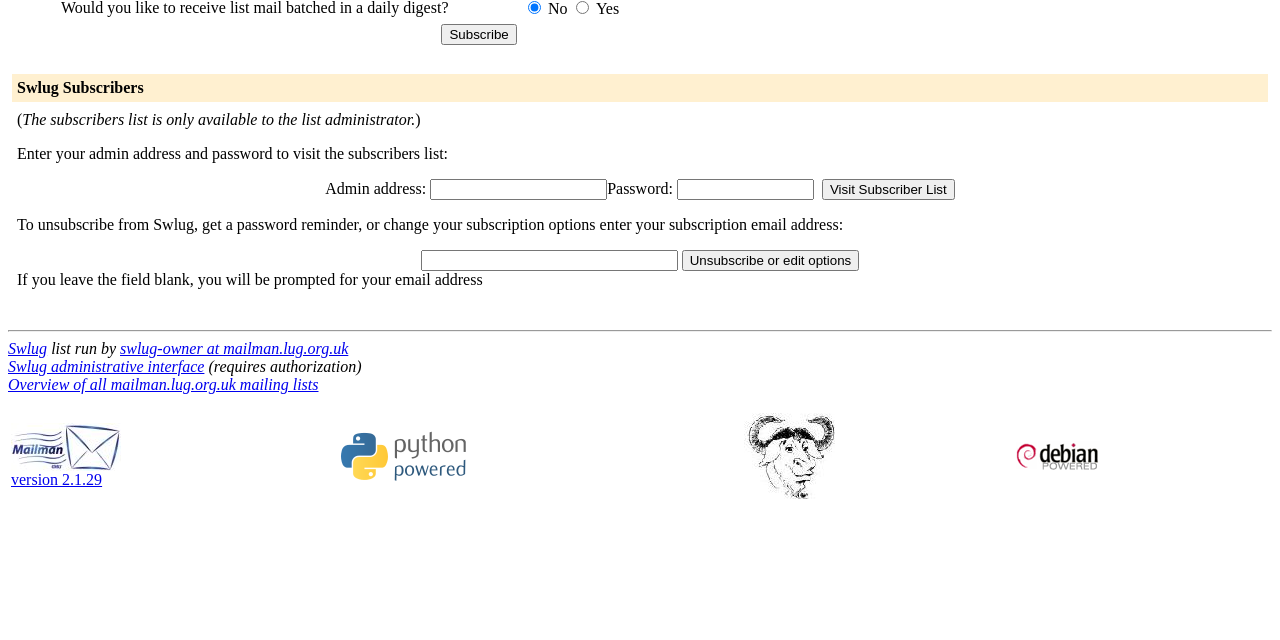Given the description: "input value="Subscribe" name="email-button" value="Subscribe"", determine the bounding box coordinates of the UI element. The coordinates should be formatted as four float numbers between 0 and 1, [left, top, right, bottom].

[0.345, 0.038, 0.404, 0.07]